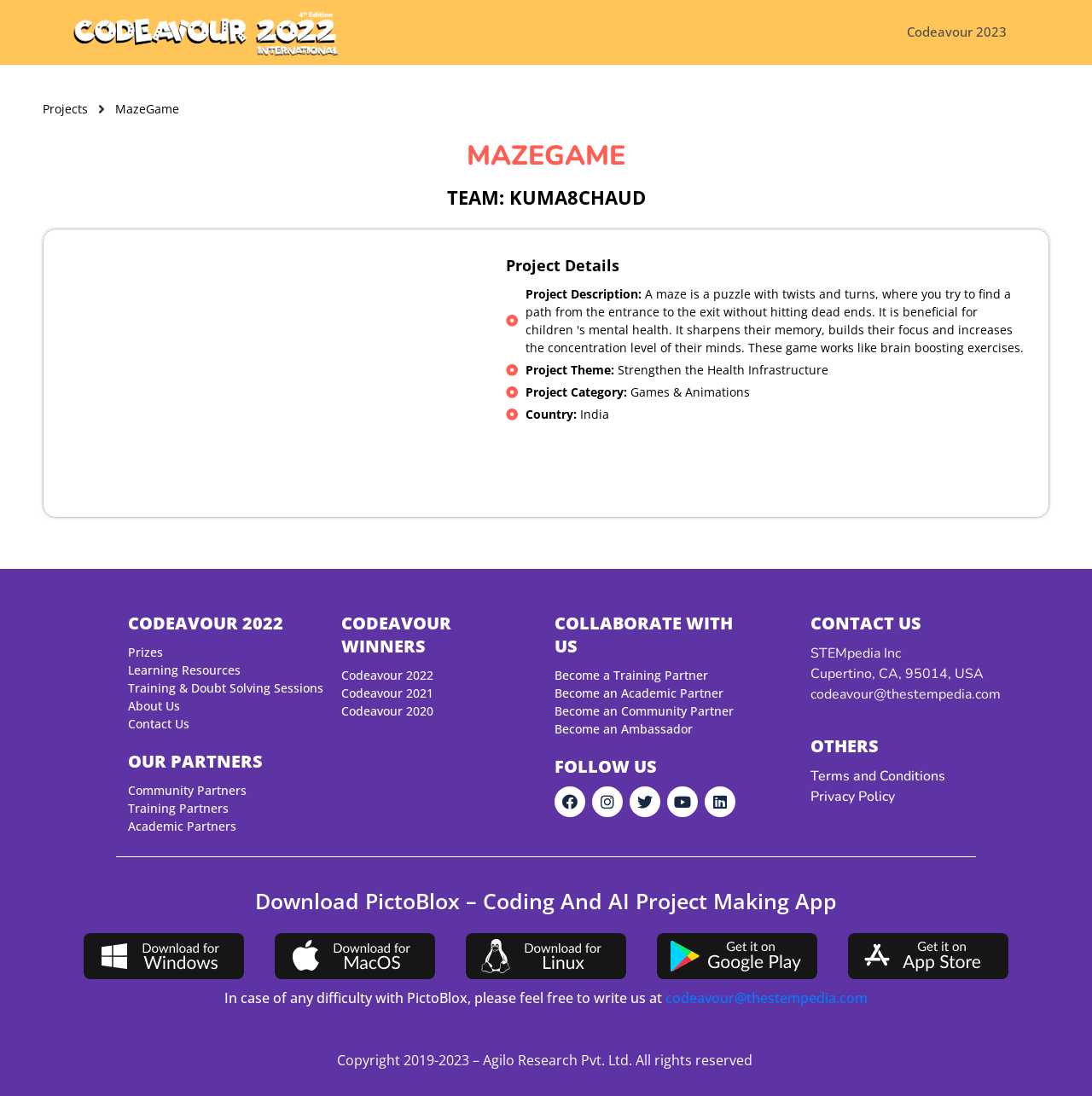Please answer the following question using a single word or phrase: 
What is the name of the project?

MazeGame